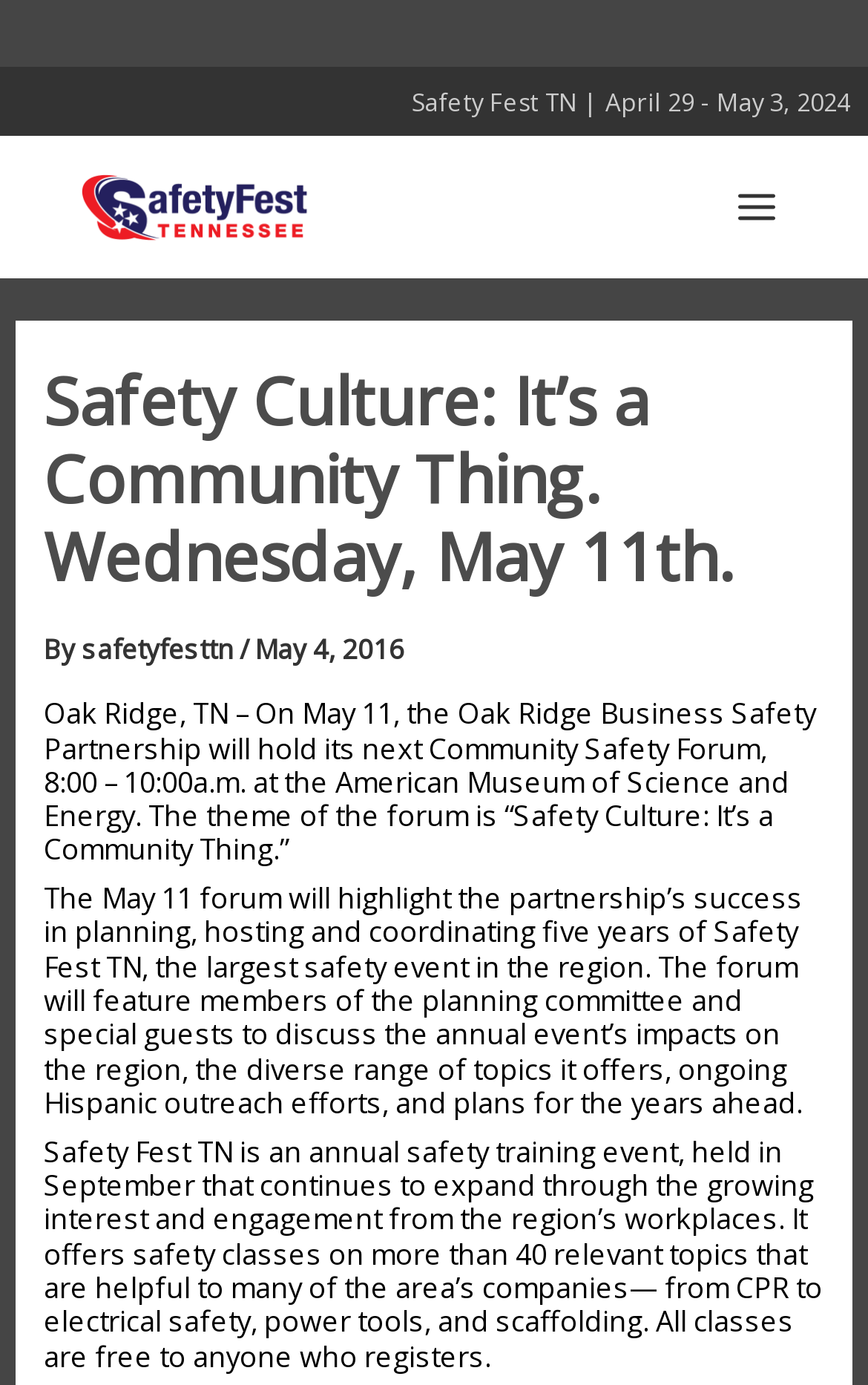Is registration required for Safety Fest TN?
Provide a detailed answer to the question, using the image to inform your response.

I found the answer by looking at the text content of the webpage, specifically the sentence 'All classes are free to anyone who registers.' which implies that registration is required to attend Safety Fest TN.